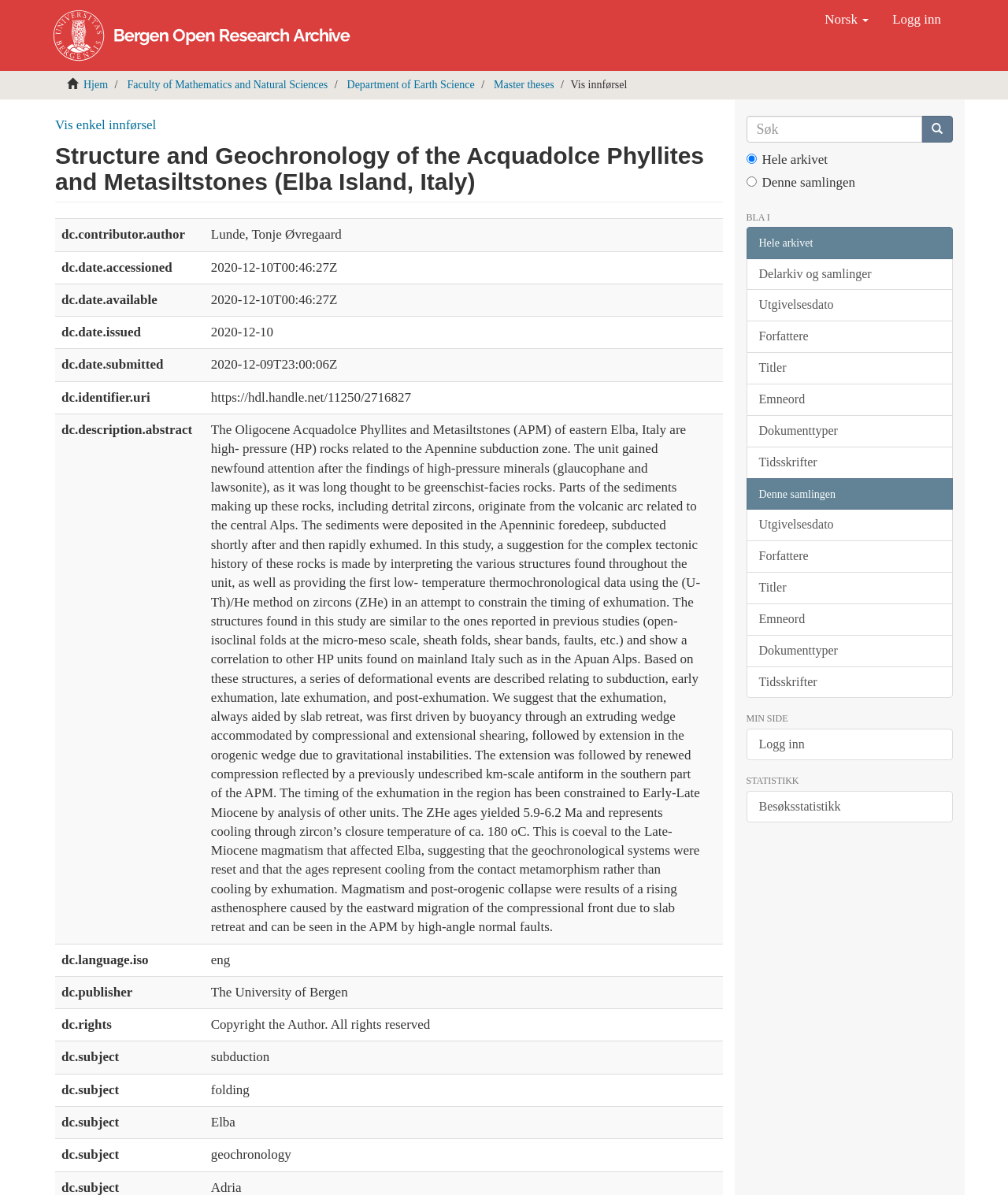Locate the UI element described as follows: "Department of Earth Science". Return the bounding box coordinates as four float numbers between 0 and 1 in the order [left, top, right, bottom].

[0.344, 0.066, 0.471, 0.076]